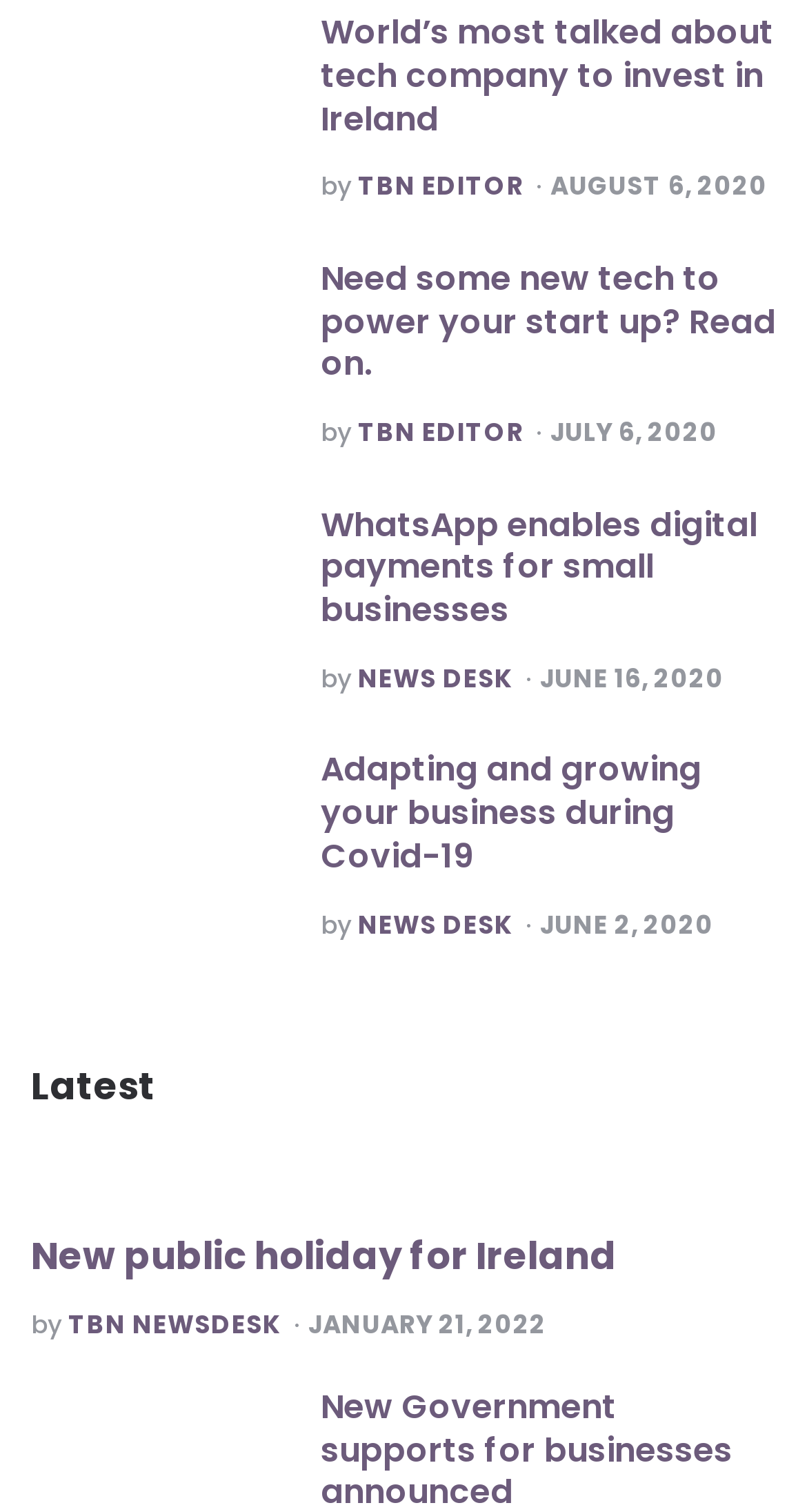Predict the bounding box coordinates for the UI element described as: "New public holiday for Ireland". The coordinates should be four float numbers between 0 and 1, presented as [left, top, right, bottom].

[0.038, 0.813, 0.764, 0.848]